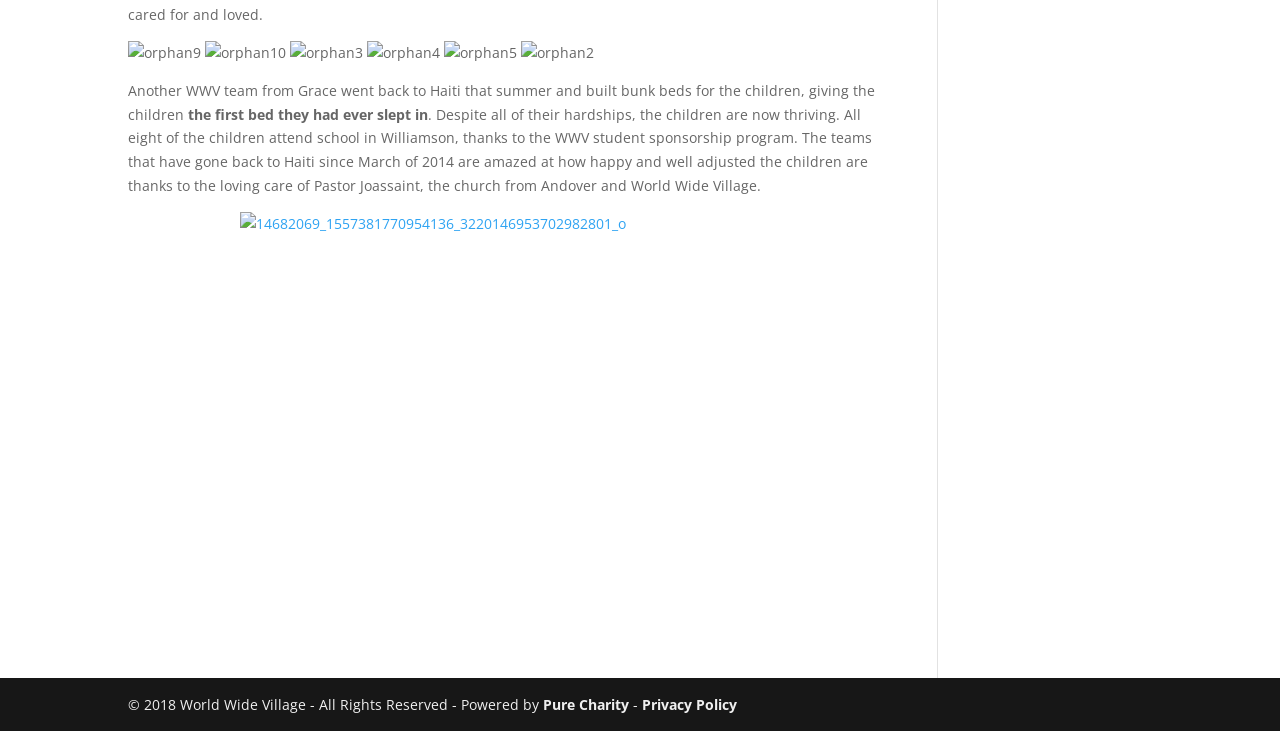Please determine the bounding box of the UI element that matches this description: Papercuts. The coordinates should be given as (top-left x, top-left y, bottom-right x, bottom-right y), with all values between 0 and 1.

None